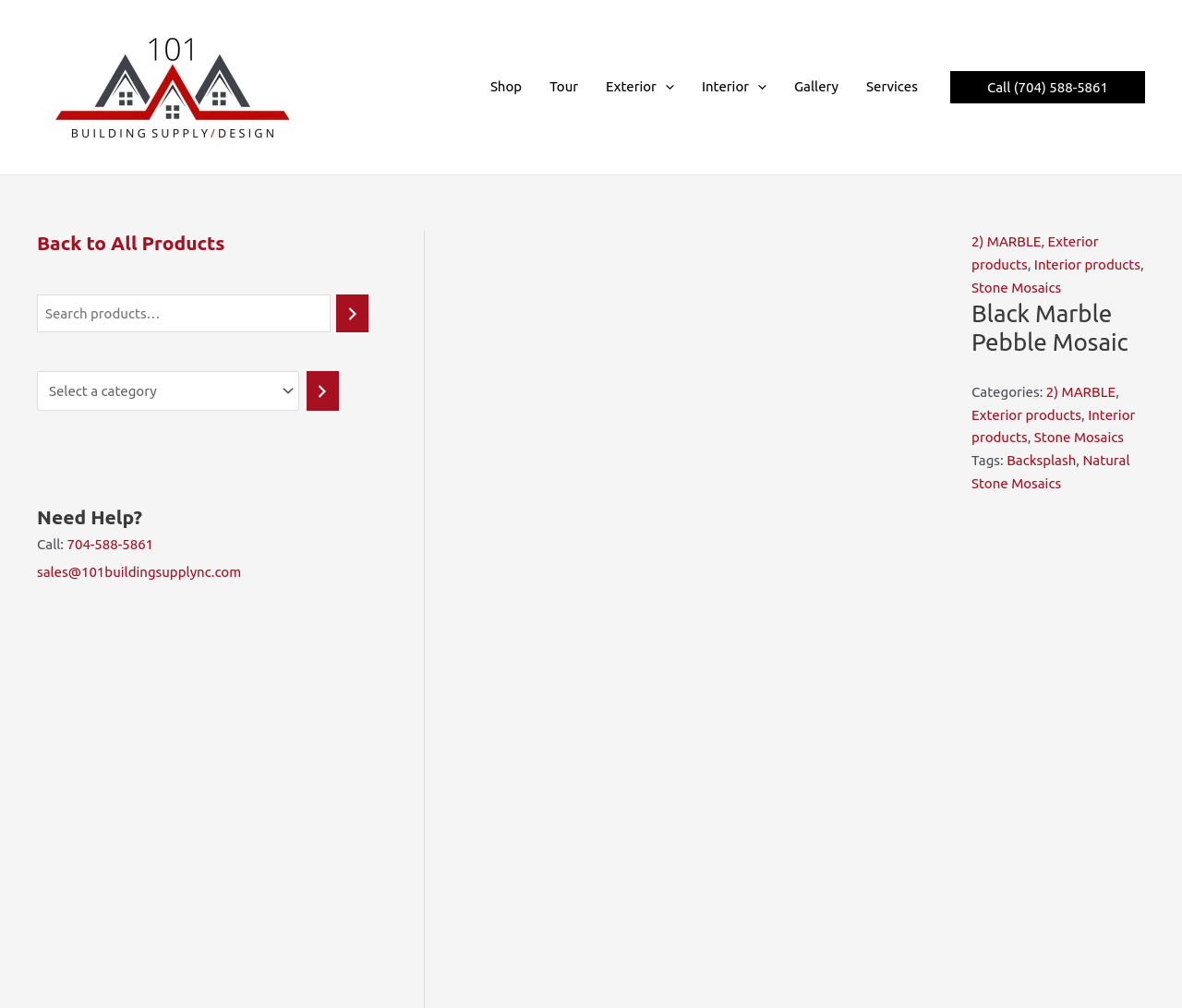Identify and provide the text content of the webpage's primary headline.

Black Marble Pebble Mosaic